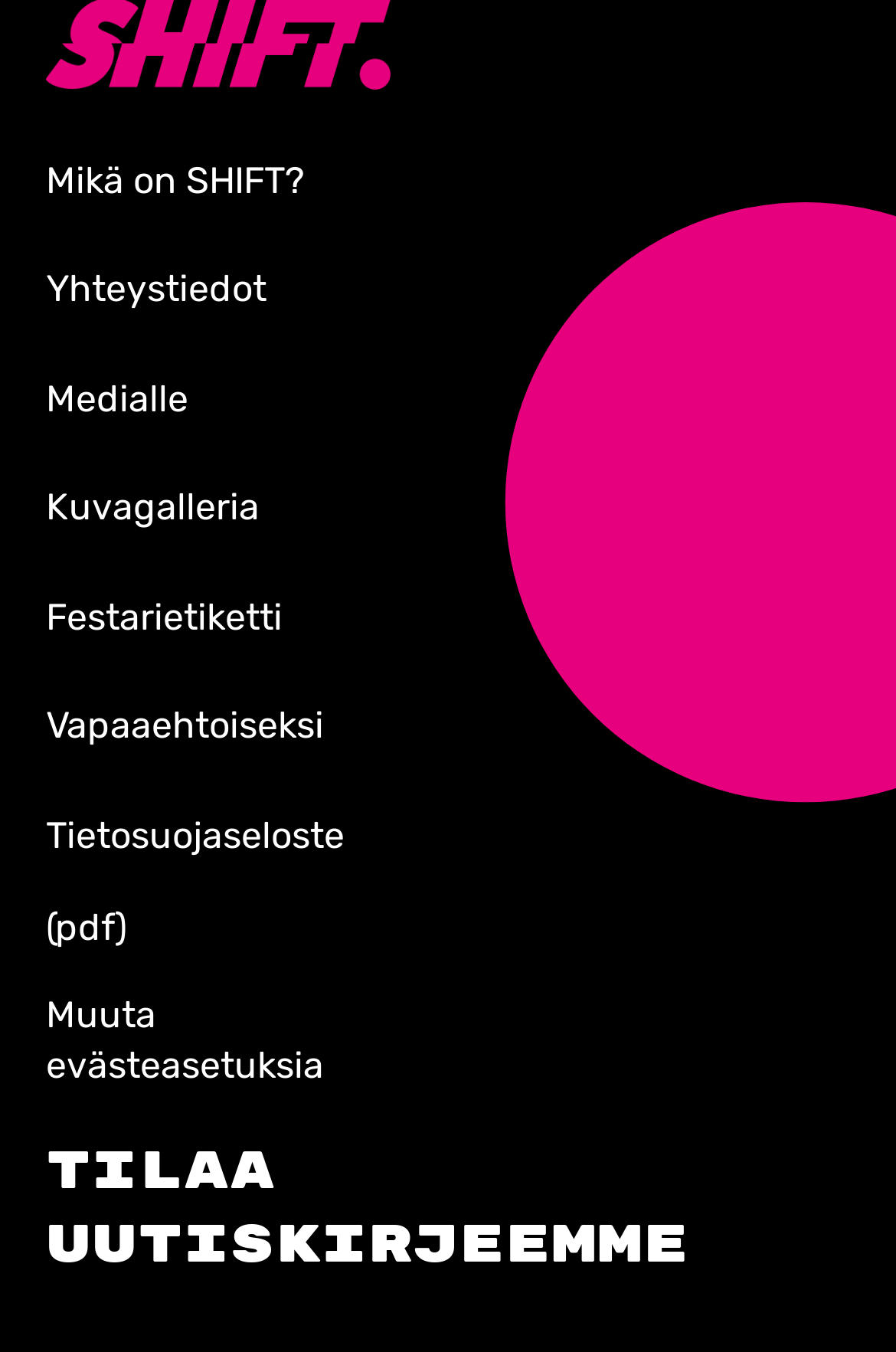Could you provide the bounding box coordinates for the portion of the screen to click to complete this instruction: "Contact us"?

[0.051, 0.198, 0.297, 0.23]